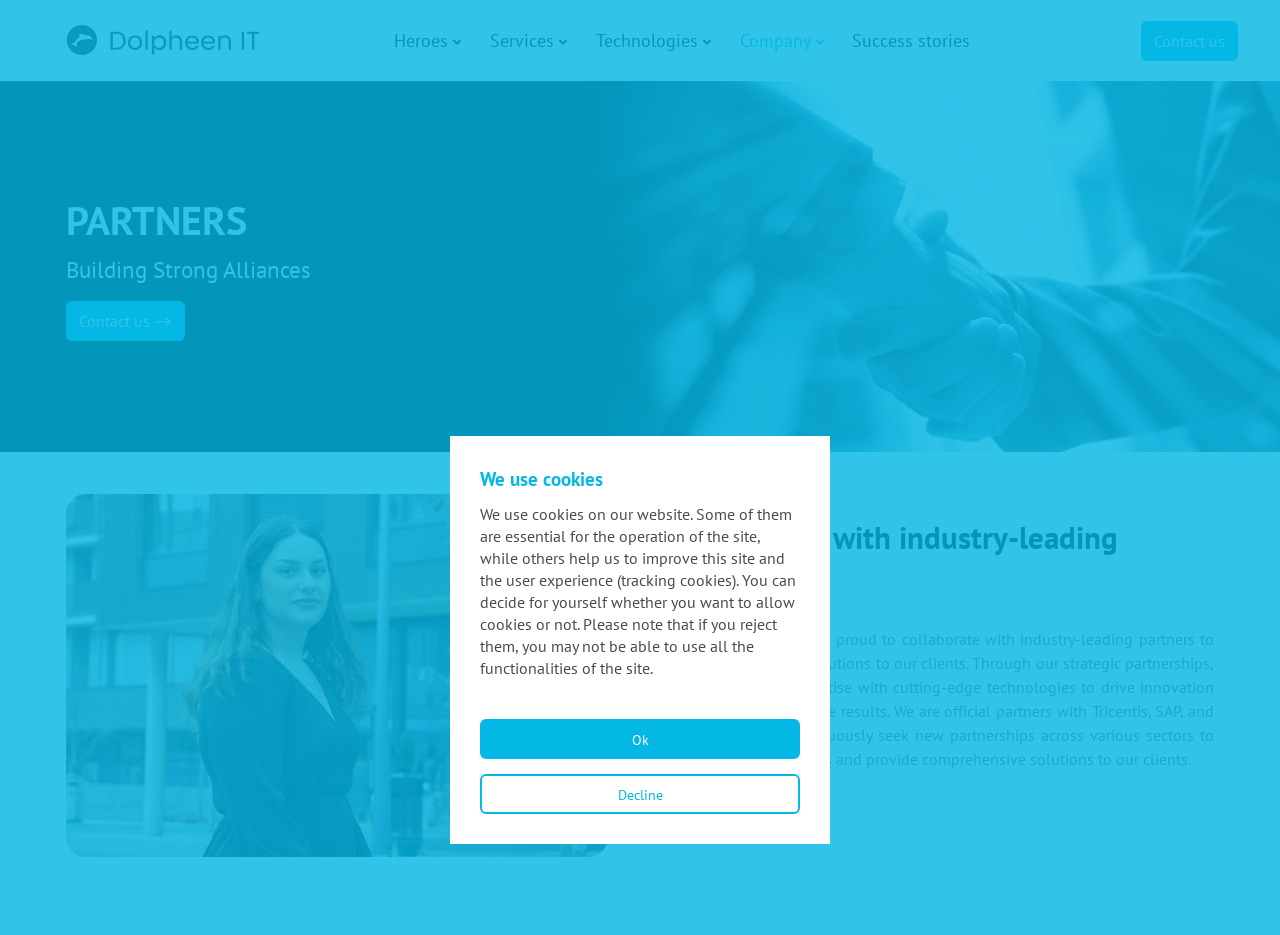What is the company proud to do?
Please look at the screenshot and answer in one word or a short phrase.

Collaborate with partners